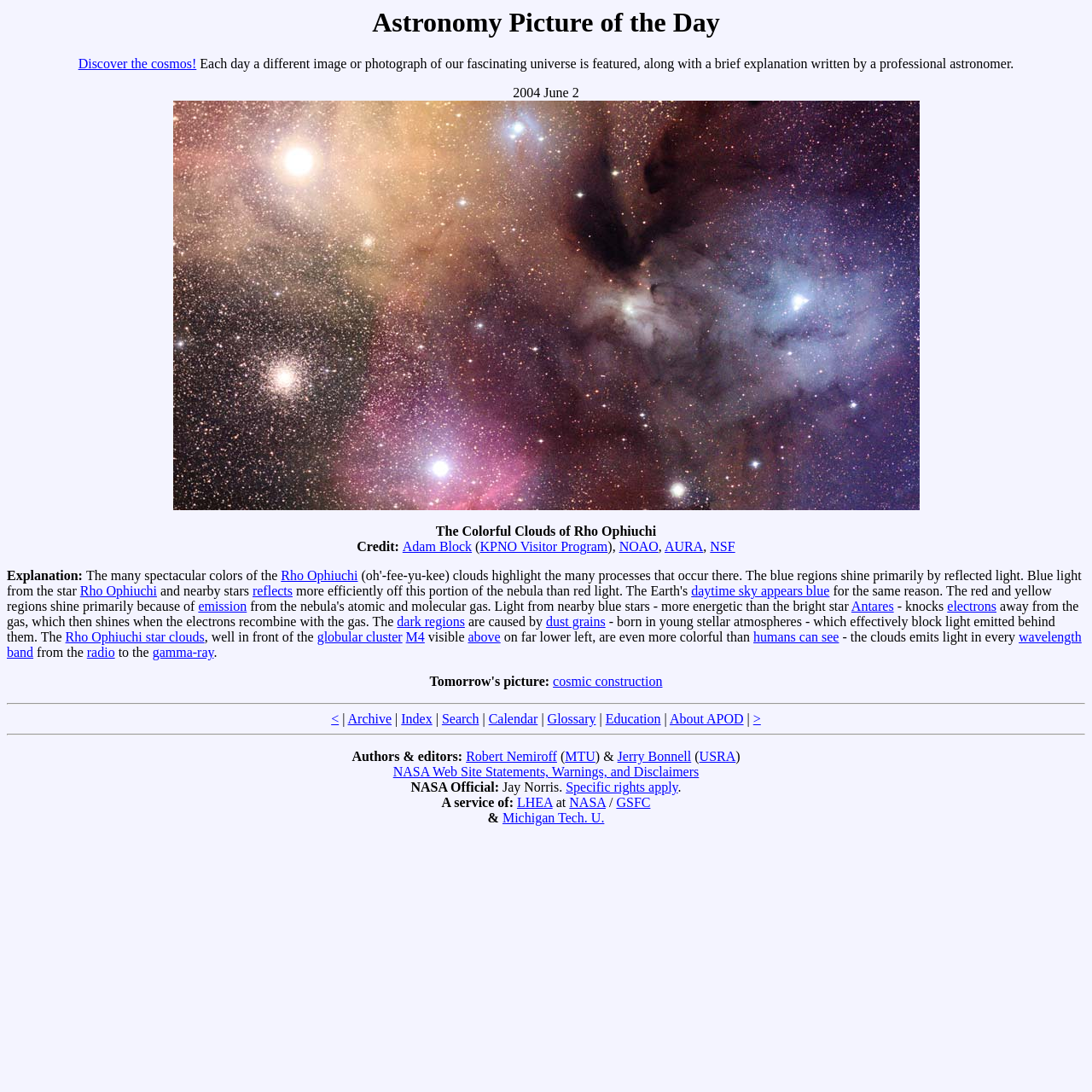Review the image closely and give a comprehensive answer to the question: What is the name of the globular cluster visible in the image?

I found the name of the globular cluster visible in the image by looking at the link element with the content 'M4' which is located at [0.372, 0.577, 0.389, 0.59] and has a UI element type of link. This element is also part of the explanation text which suggests that M4 is the name of the globular cluster visible in the image.